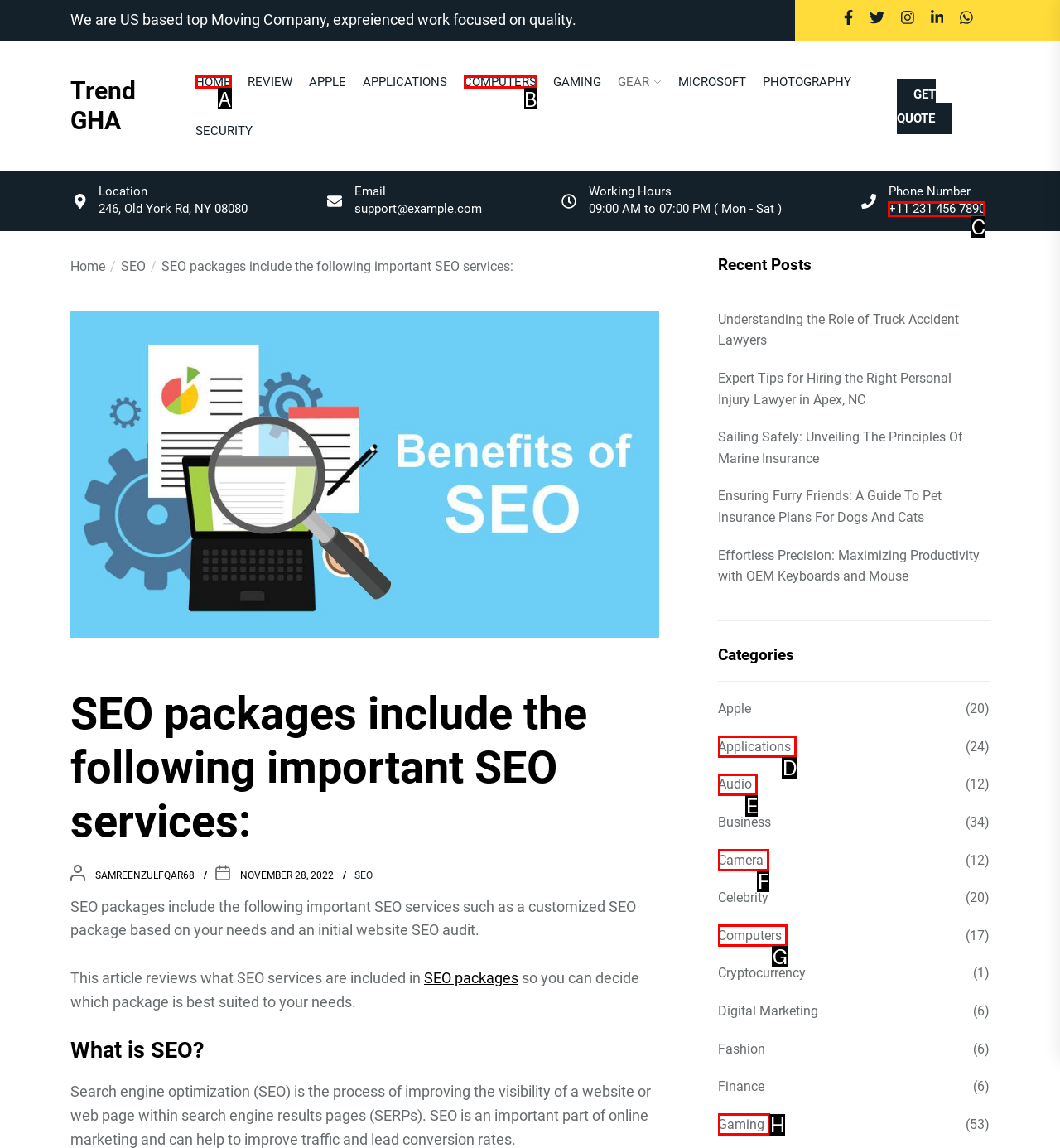Given the description: +11 231 456 7890, identify the matching option. Answer with the corresponding letter.

C